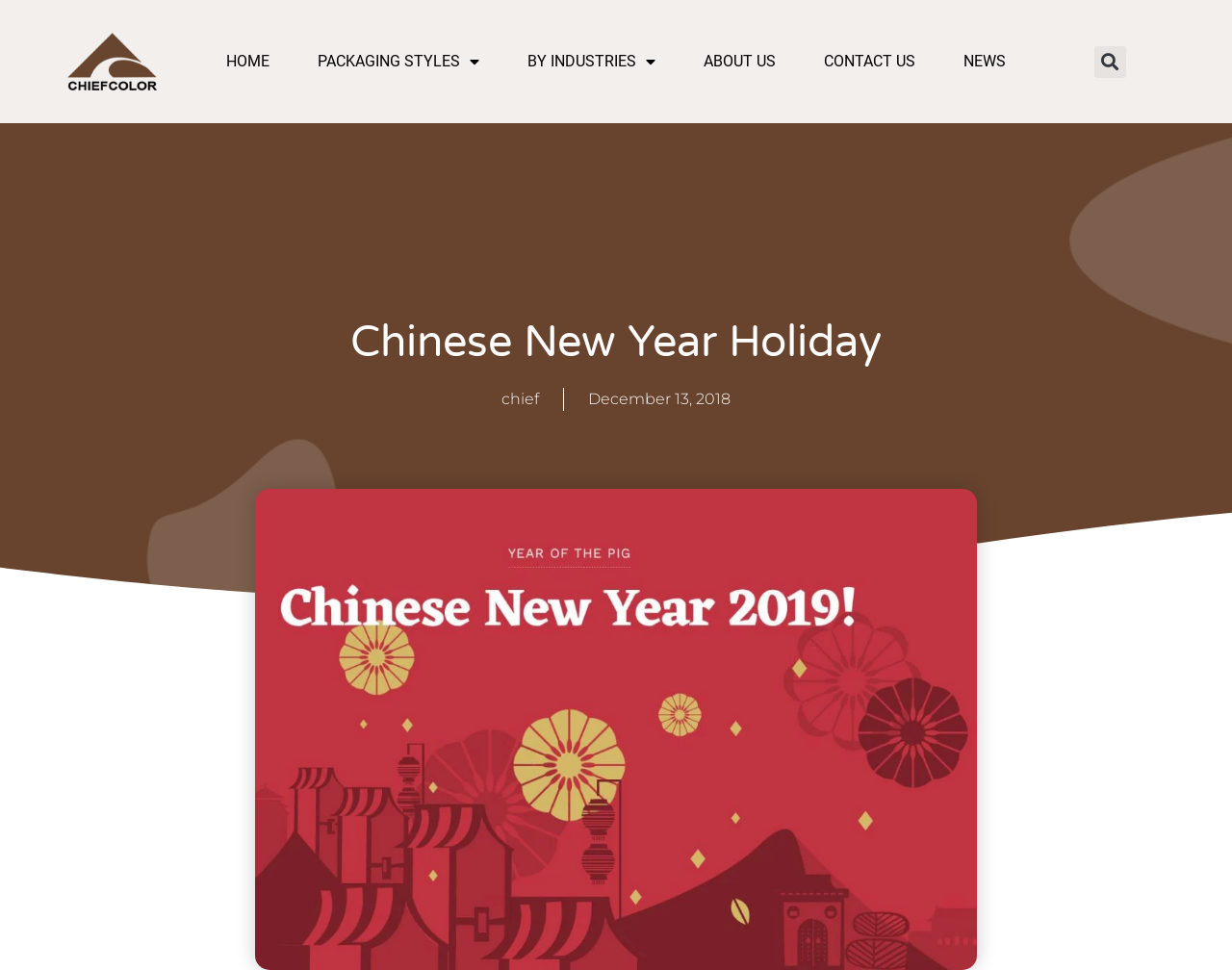Explain the webpage's design and content in an elaborate manner.

The webpage is about Chinese New Year (CNY) holiday announcement from Xiamen Chief Color Co., Ltd. At the top left, there is a link to an unknown page. To the right of it, there are several navigation links, including "HOME", "PACKAGING STYLES", "BY INDUSTRIES", "ABOUT US", "CONTACT US", and "NEWS". The "PACKAGING STYLES" and "BY INDUSTRIES" links have dropdown menus.

Below the navigation links, there is a prominent heading "Chinese New Year Holiday" in the middle of the page. Underneath the heading, there are two links, "chief" and "December 13, 2018", with the latter having a timestamp. 

At the top right, there is a search bar with a "Search" button.